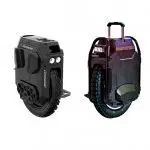What is the purpose of the handle on the Extreme Bull Commander?
Based on the screenshot, answer the question with a single word or phrase.

Easy transport